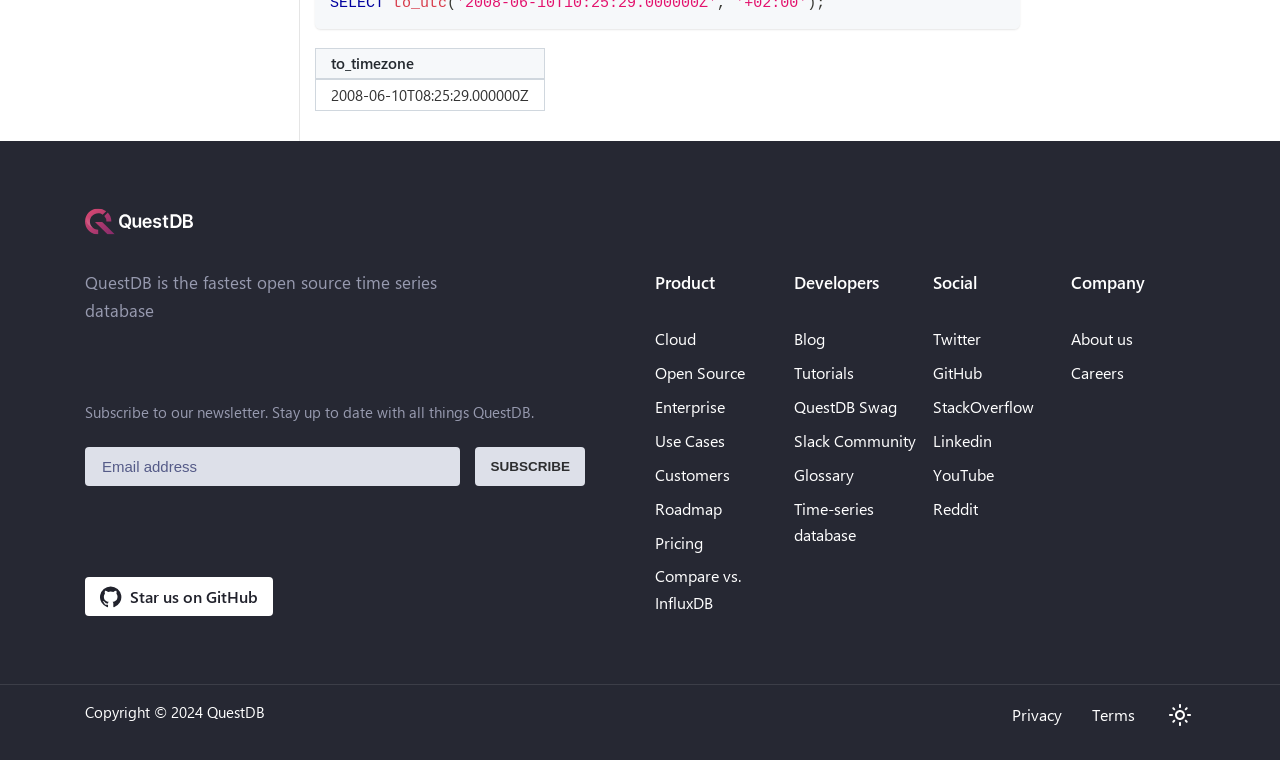Identify the bounding box coordinates for the element you need to click to achieve the following task: "Read the blog". Provide the bounding box coordinates as four float numbers between 0 and 1, in the form [left, top, right, bottom].

[0.62, 0.432, 0.644, 0.459]